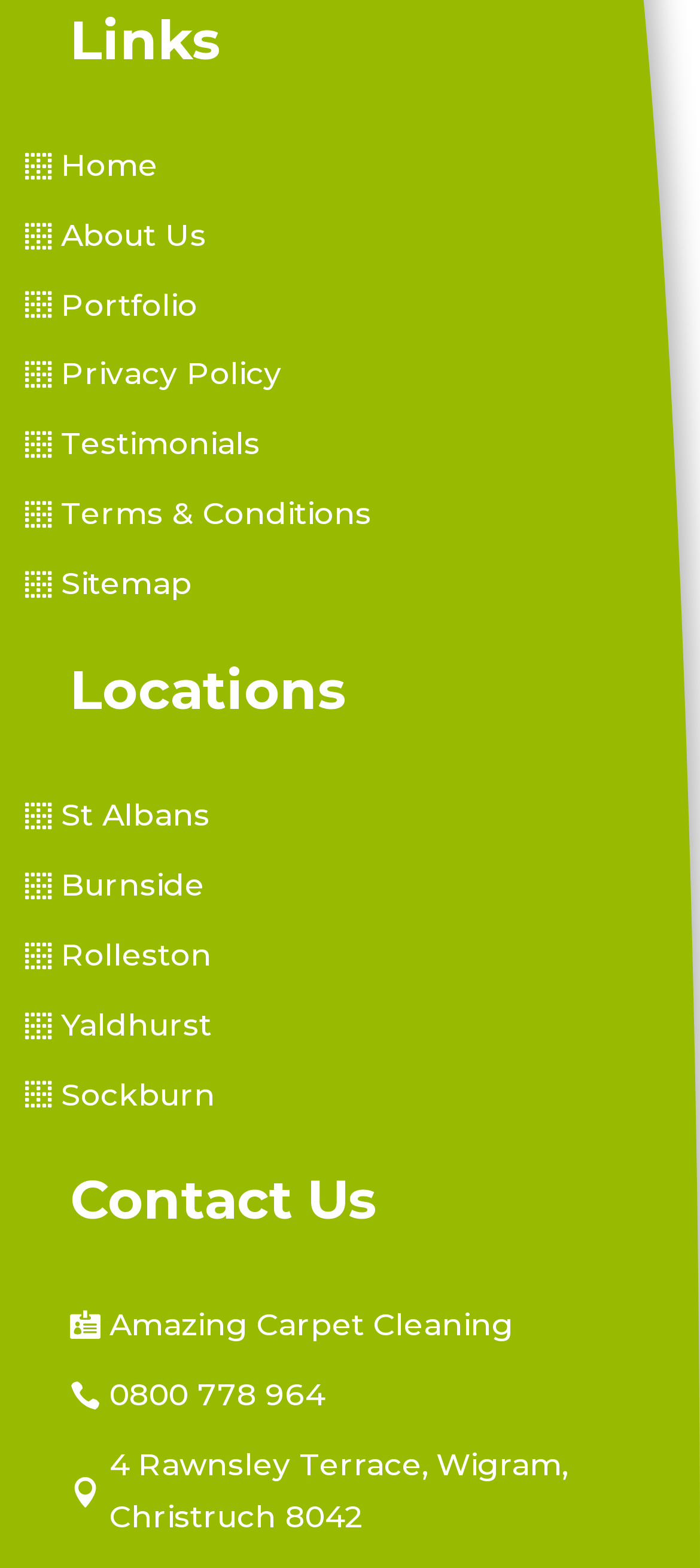Highlight the bounding box coordinates of the element that should be clicked to carry out the following instruction: "Learn about 'Diversity, Equity & Inclusion'". The coordinates must be given as four float numbers ranging from 0 to 1, i.e., [left, top, right, bottom].

None